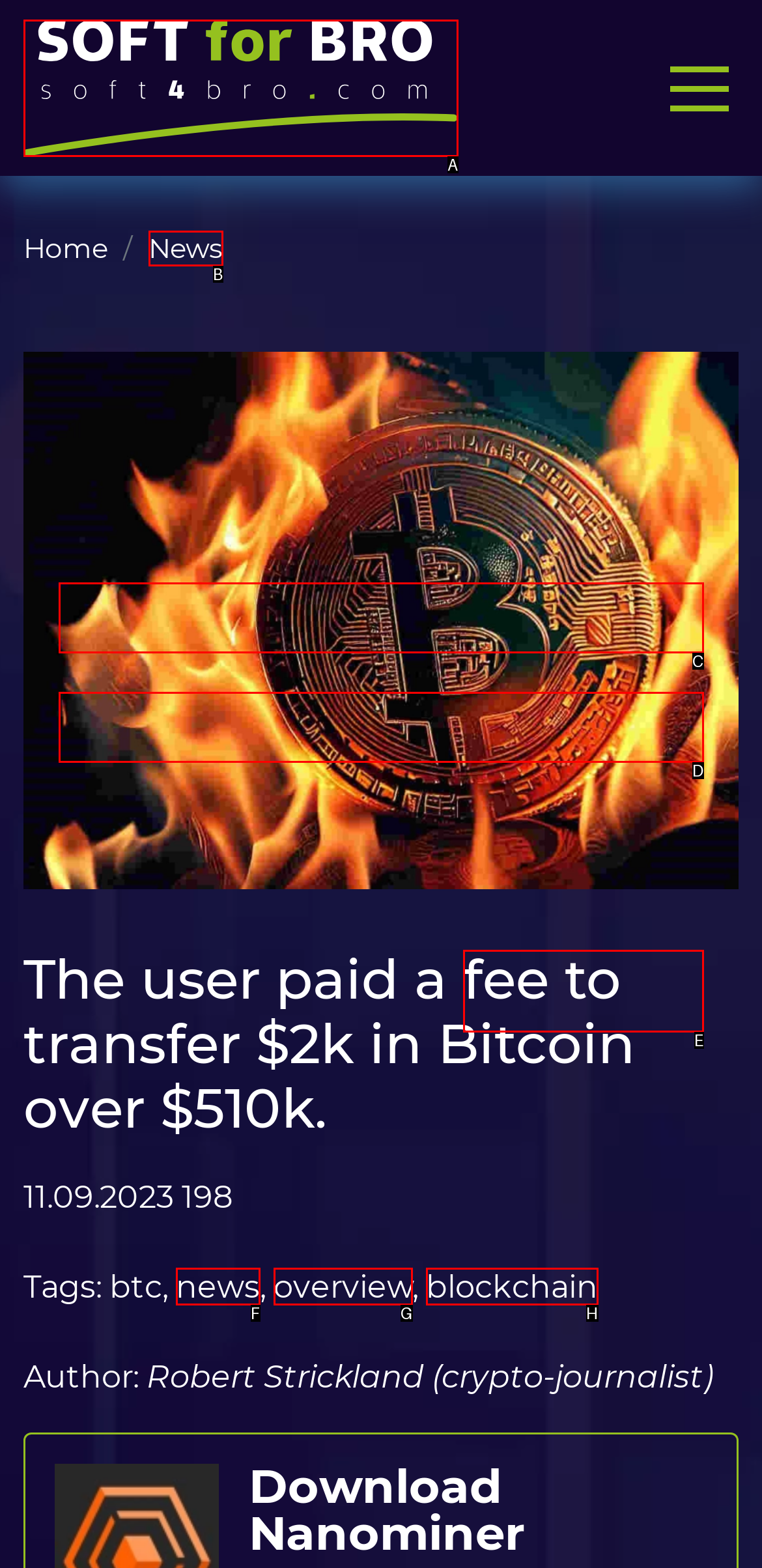Point out the HTML element that matches the following description: About us
Answer with the letter from the provided choices.

D